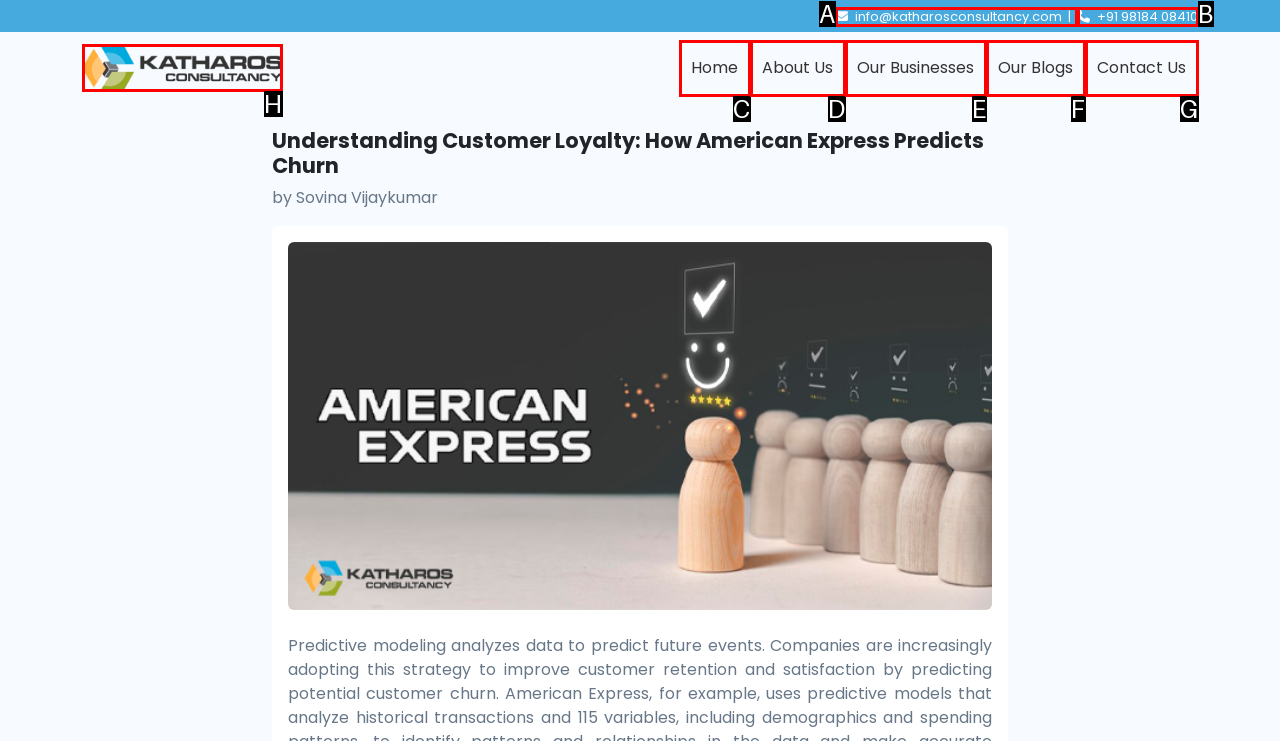Determine the option that aligns with this description: +91 98184 08410
Reply with the option's letter directly.

B